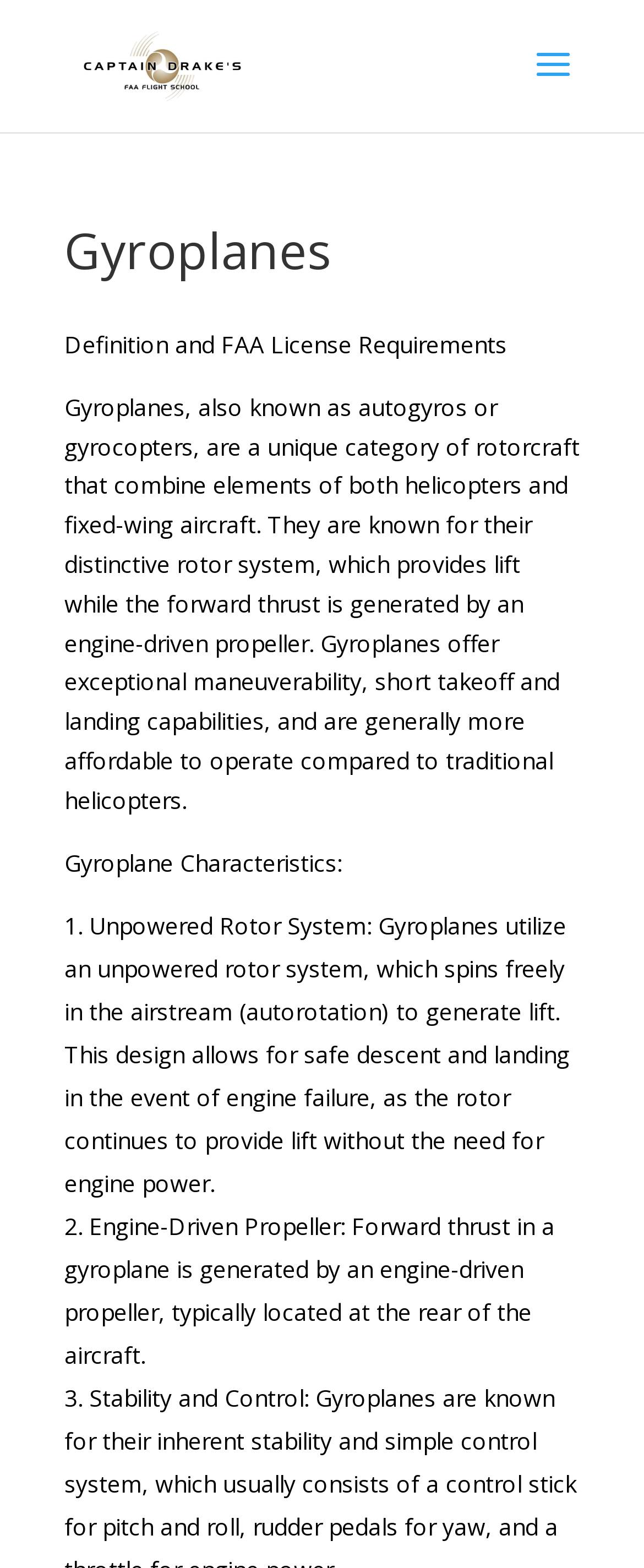What is a gyroplane?
Refer to the image and provide a one-word or short phrase answer.

Rotorcraft combining helicopter and fixed-wing aircraft elements